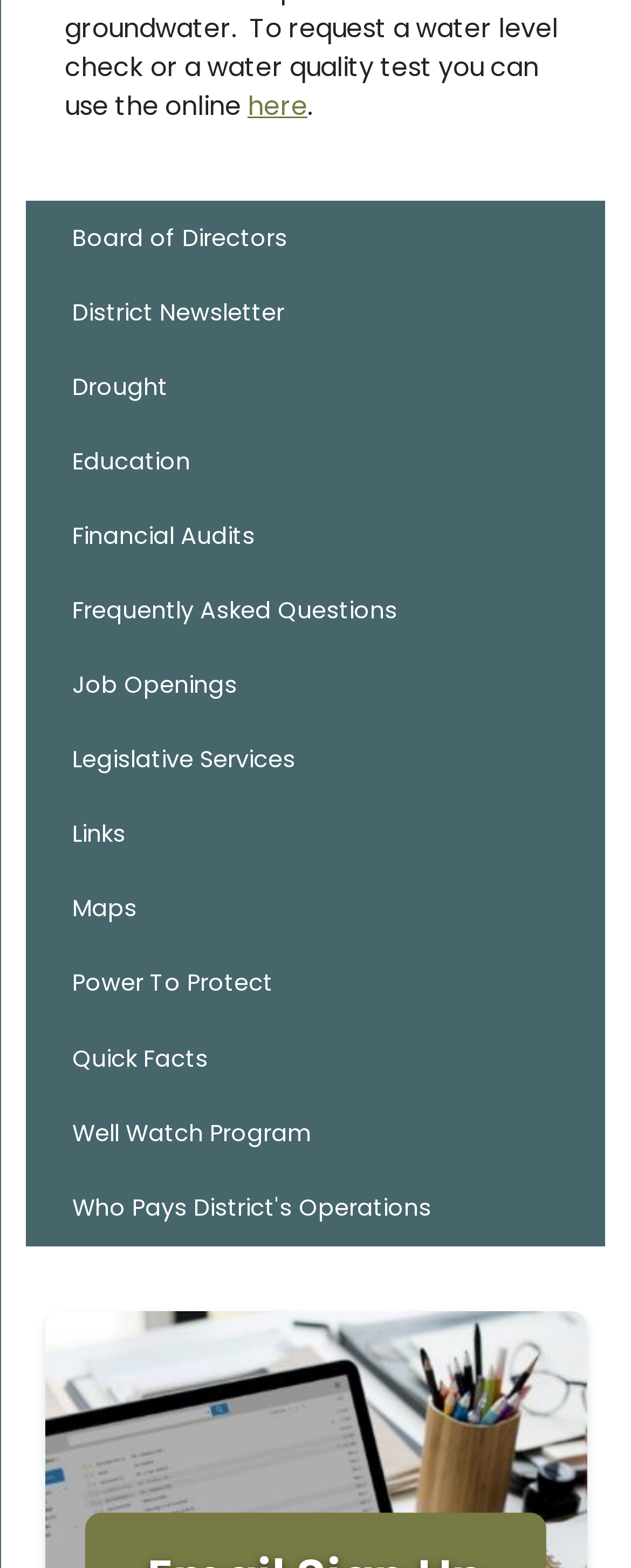Determine the bounding box coordinates of the UI element described by: "Who Pays District's Operations".

[0.041, 0.747, 0.959, 0.794]